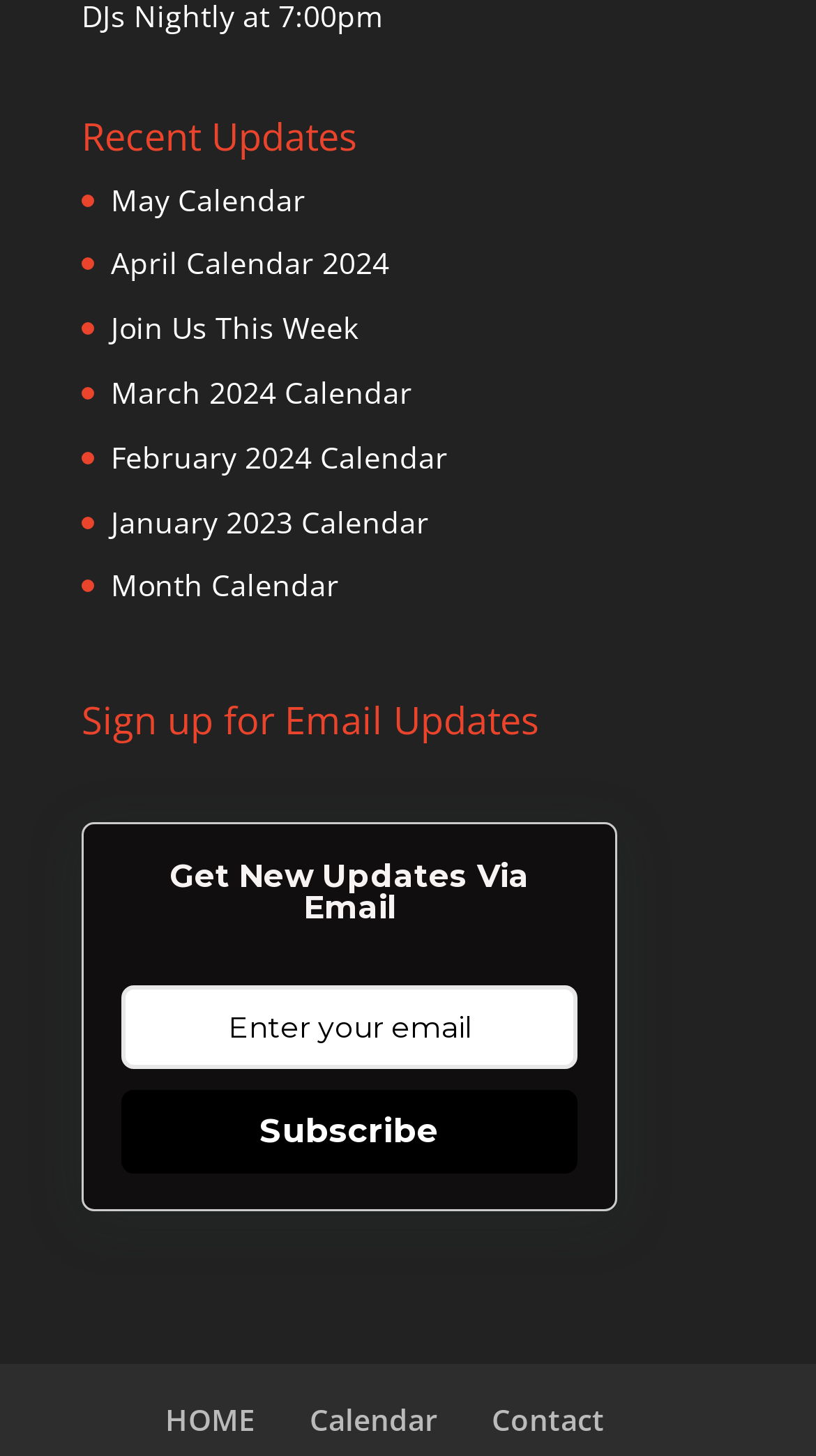What is the title of the first section?
Using the image as a reference, answer the question in detail.

The first section has a heading element with the text 'Recent Updates', indicating that it is the title of the section.